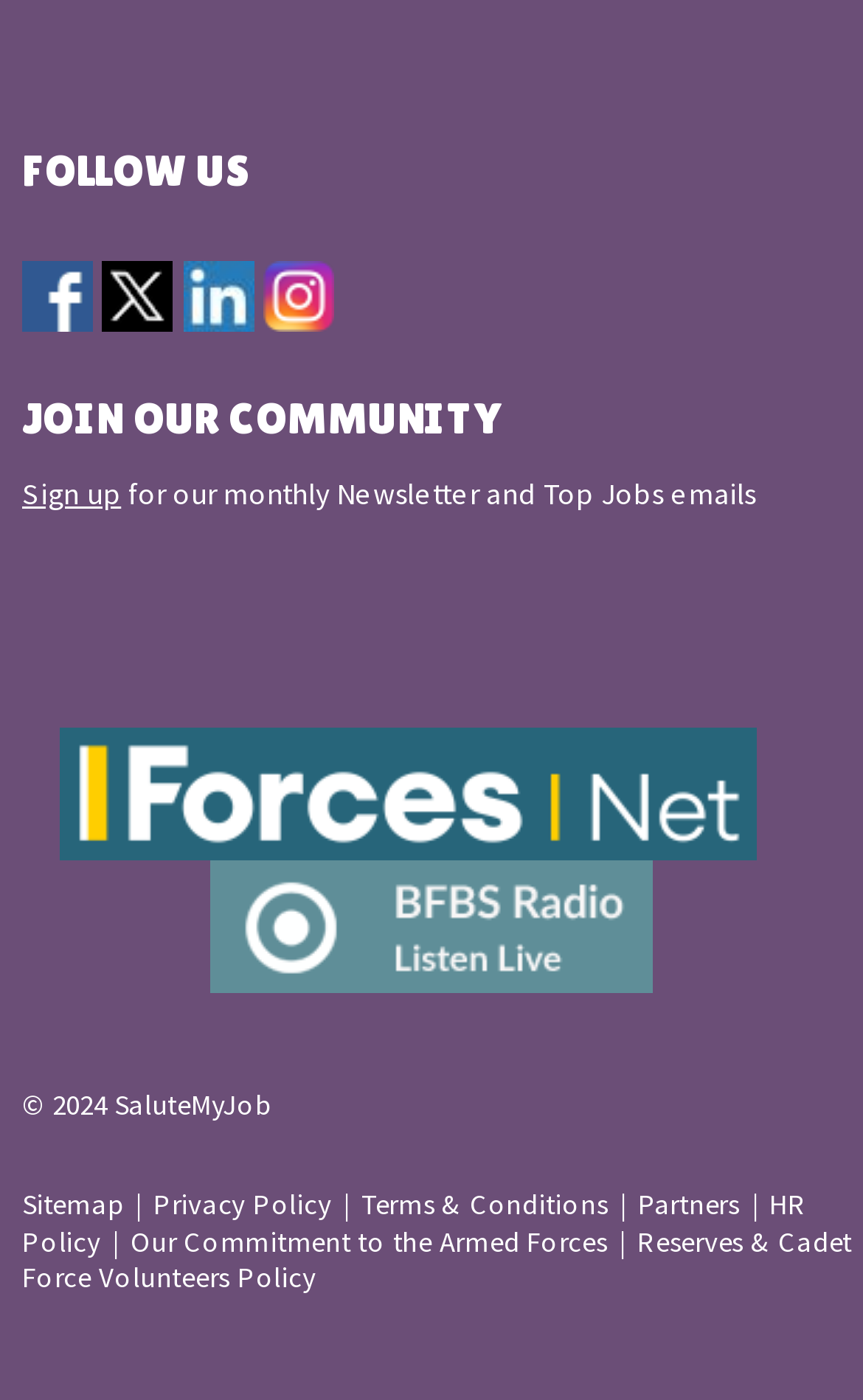Please identify the bounding box coordinates of the element's region that needs to be clicked to fulfill the following instruction: "Go to Sitemap". The bounding box coordinates should consist of four float numbers between 0 and 1, i.e., [left, top, right, bottom].

[0.026, 0.847, 0.143, 0.874]